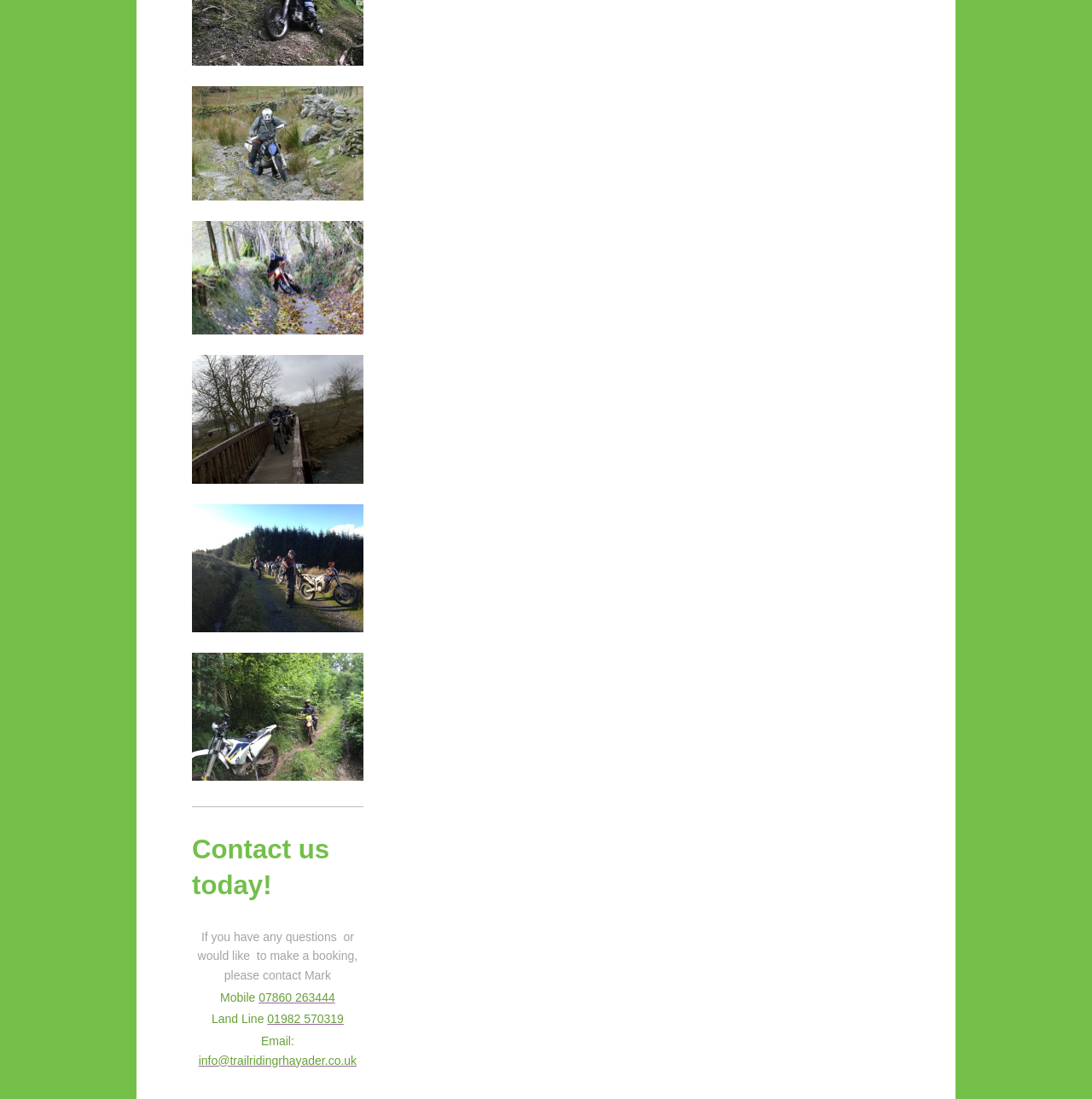From the screenshot, find the bounding box of the UI element matching this description: "07860 263444". Supply the bounding box coordinates in the form [left, top, right, bottom], each a float between 0 and 1.

[0.237, 0.901, 0.307, 0.913]